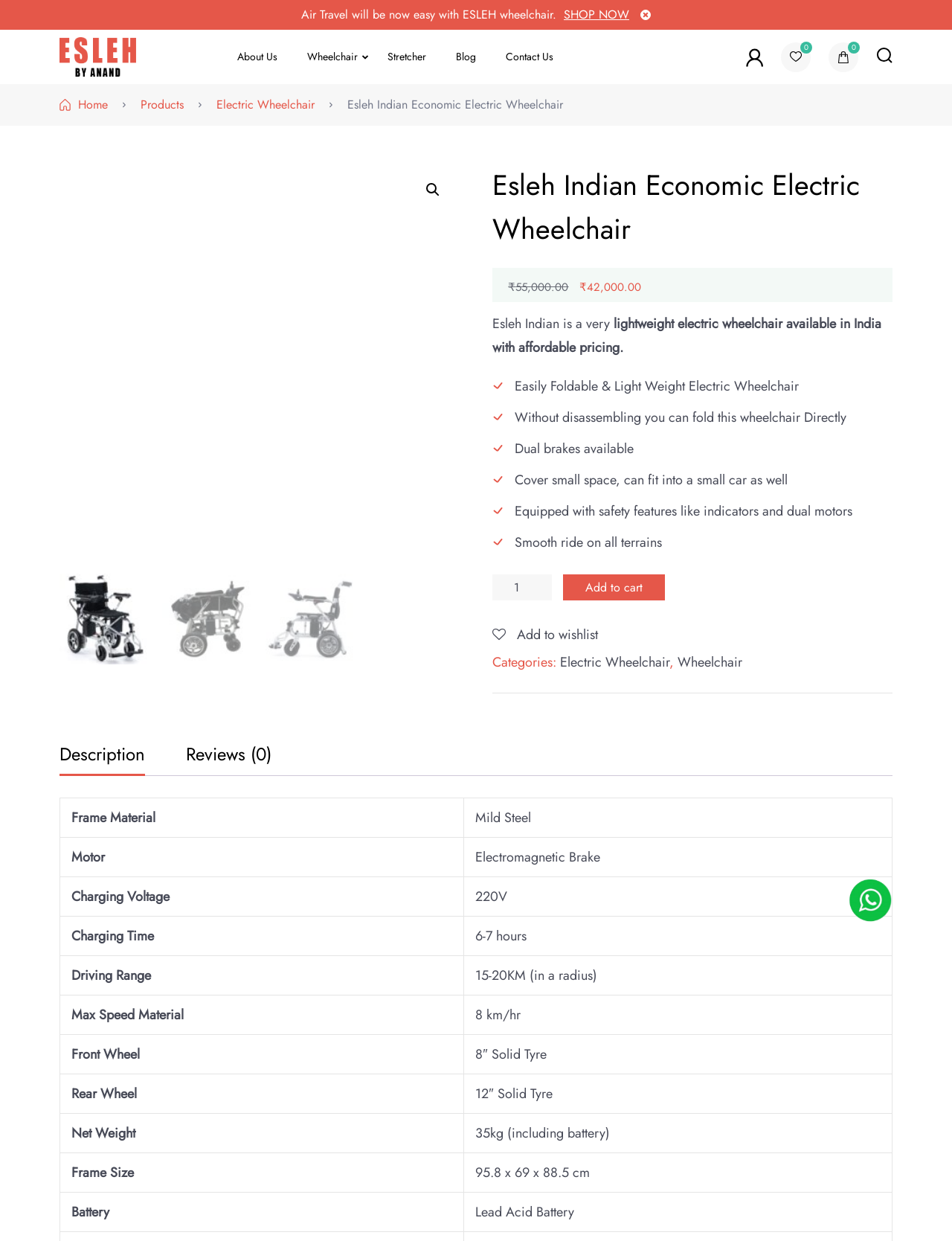Determine the bounding box coordinates for the clickable element to execute this instruction: "Click the 'SHOP NOW' button". Provide the coordinates as four float numbers between 0 and 1, i.e., [left, top, right, bottom].

[0.588, 0.005, 0.665, 0.019]